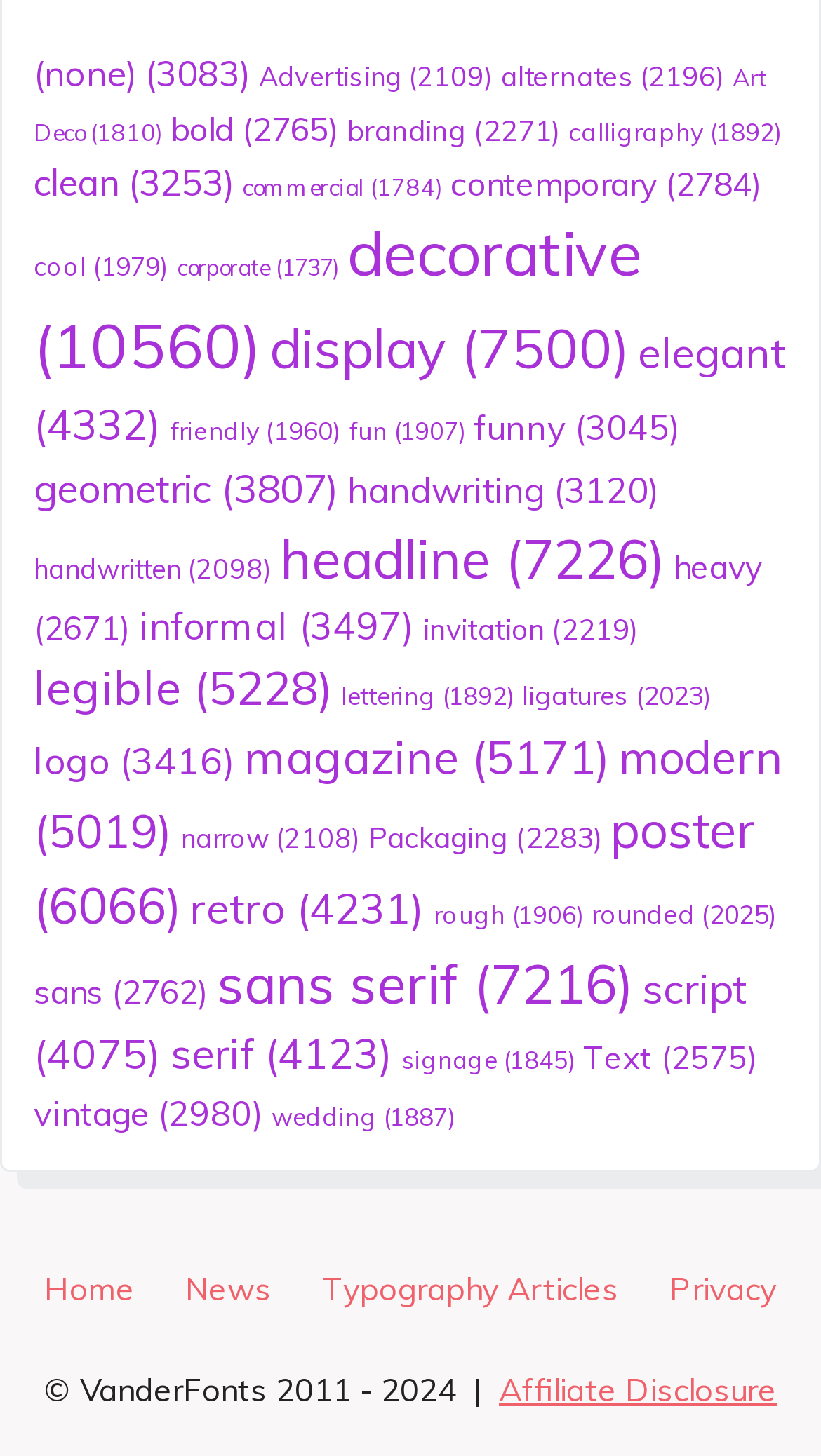Specify the bounding box coordinates (top-left x, top-left y, bottom-right x, bottom-right y) of the UI element in the screenshot that matches this description: sans serif (7216)

[0.264, 0.652, 0.772, 0.698]